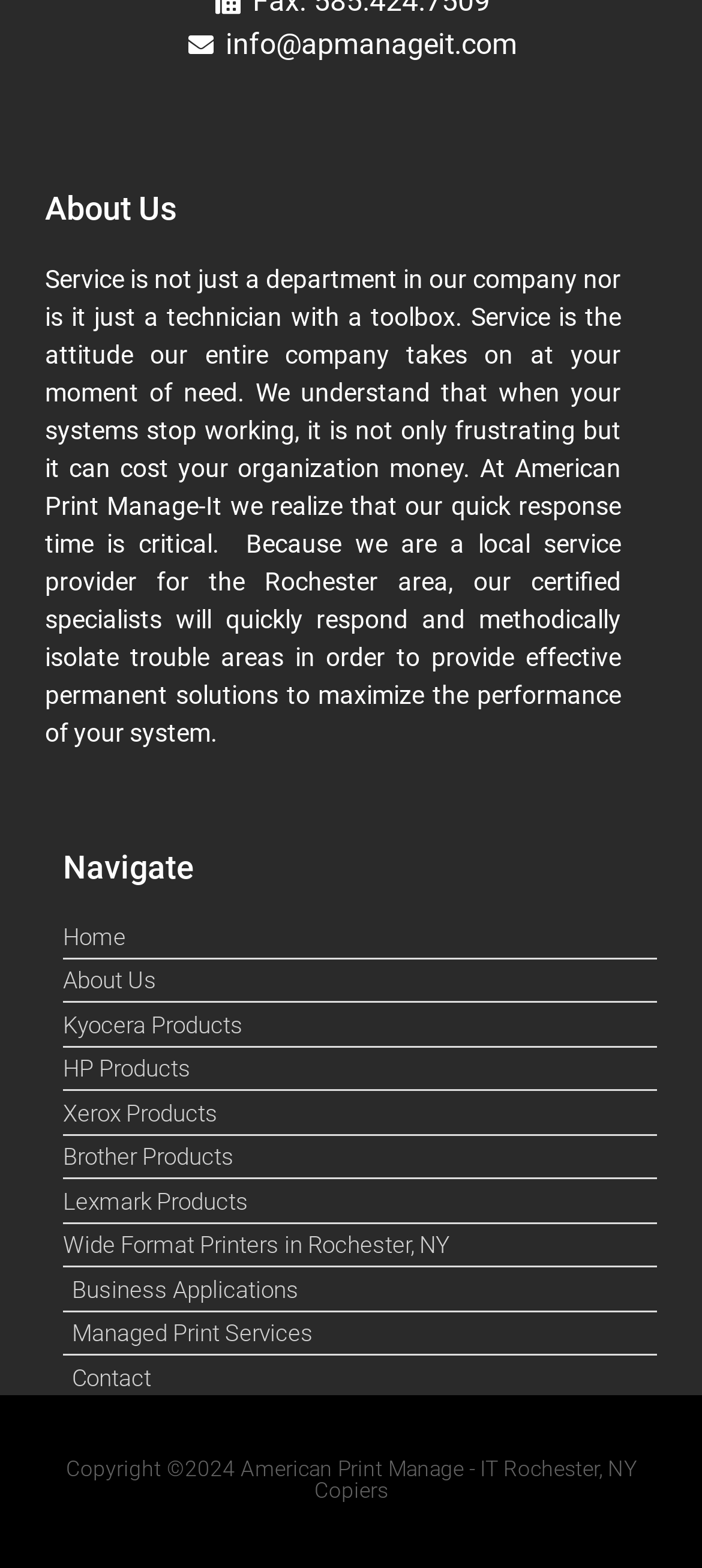Specify the bounding box coordinates of the region I need to click to perform the following instruction: "Send an email to the company". The coordinates must be four float numbers in the range of 0 to 1, i.e., [left, top, right, bottom].

[0.064, 0.015, 0.936, 0.043]